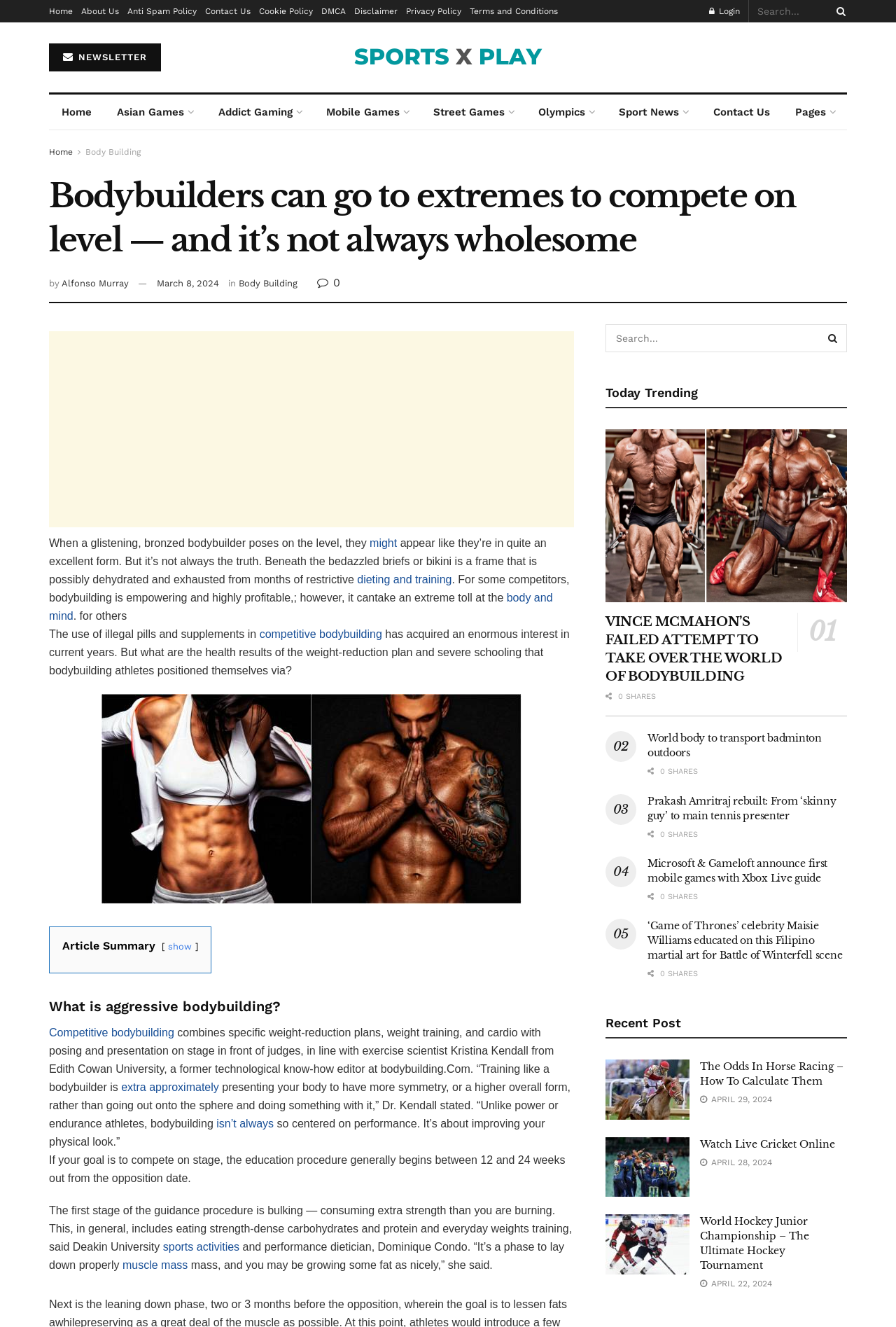What is the name of the exercise scientist quoted in the article?
Refer to the image and respond with a one-word or short-phrase answer.

Kristina Kendall